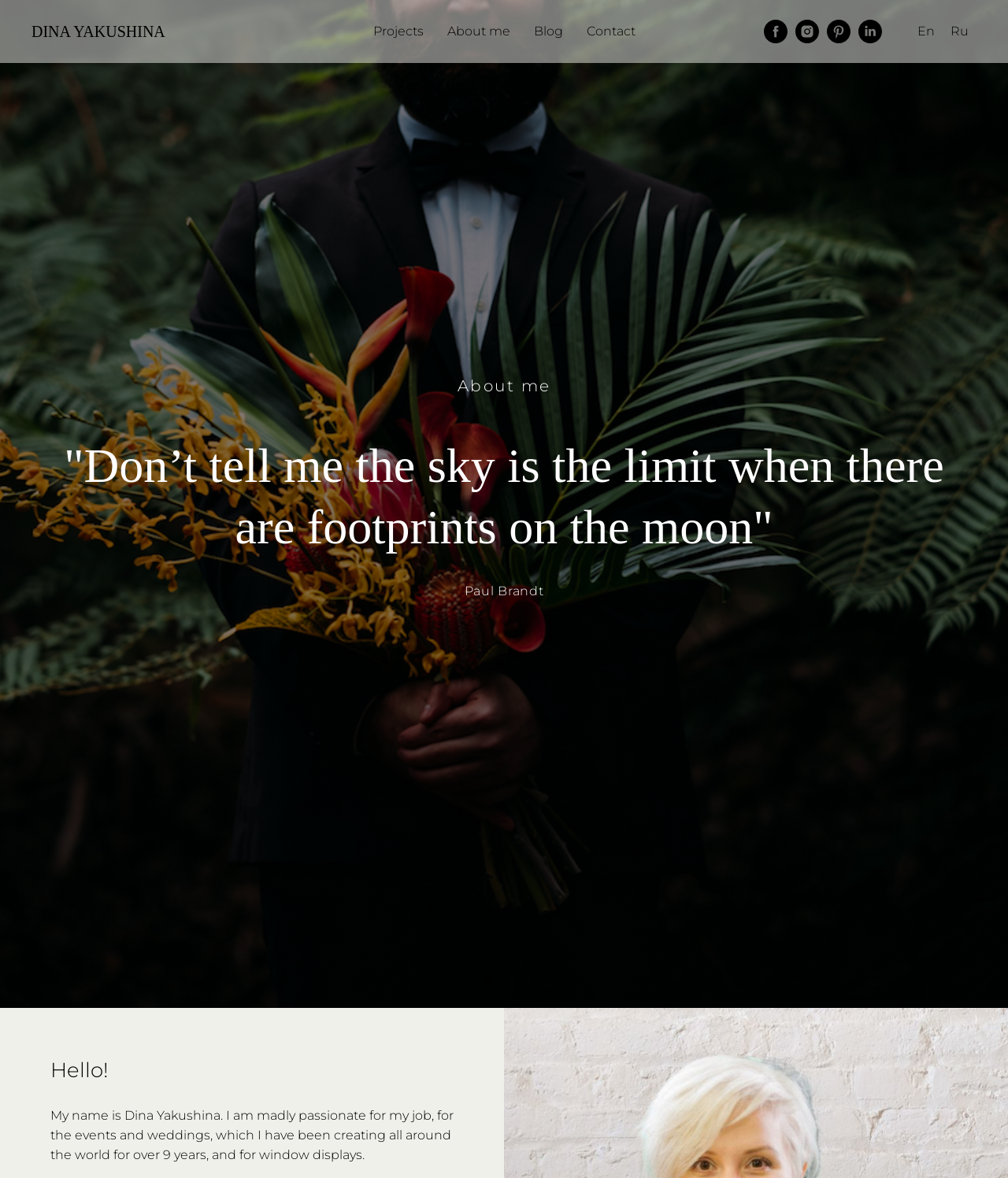Determine the bounding box coordinates of the area to click in order to meet this instruction: "click on the 'Projects' link".

[0.37, 0.02, 0.42, 0.033]